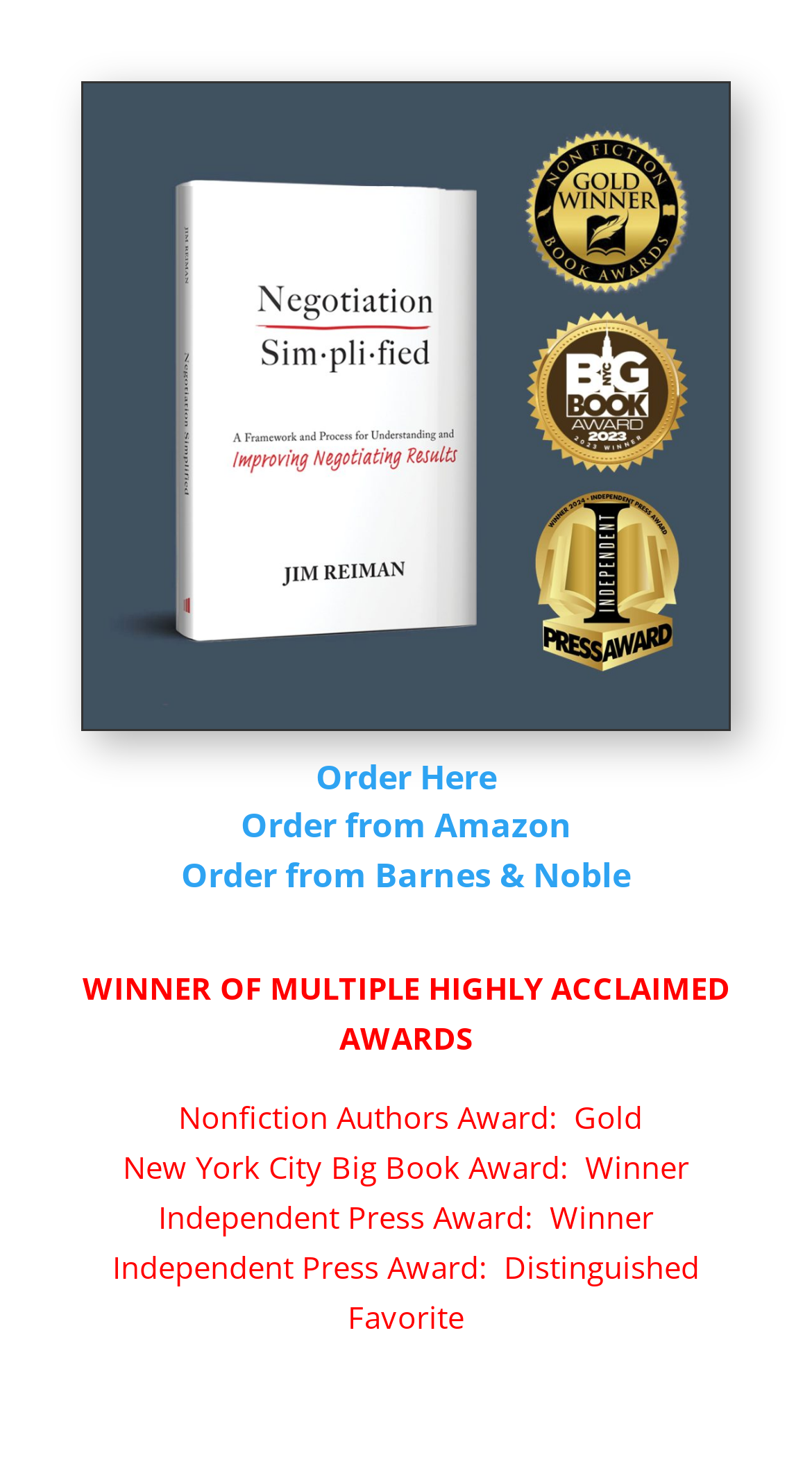For the following element description, predict the bounding box coordinates in the format (top-left x, top-left y, bottom-right x, bottom-right y). All values should be floating point numbers between 0 and 1. Description: Order from Barnes & Noble

[0.223, 0.584, 0.777, 0.615]